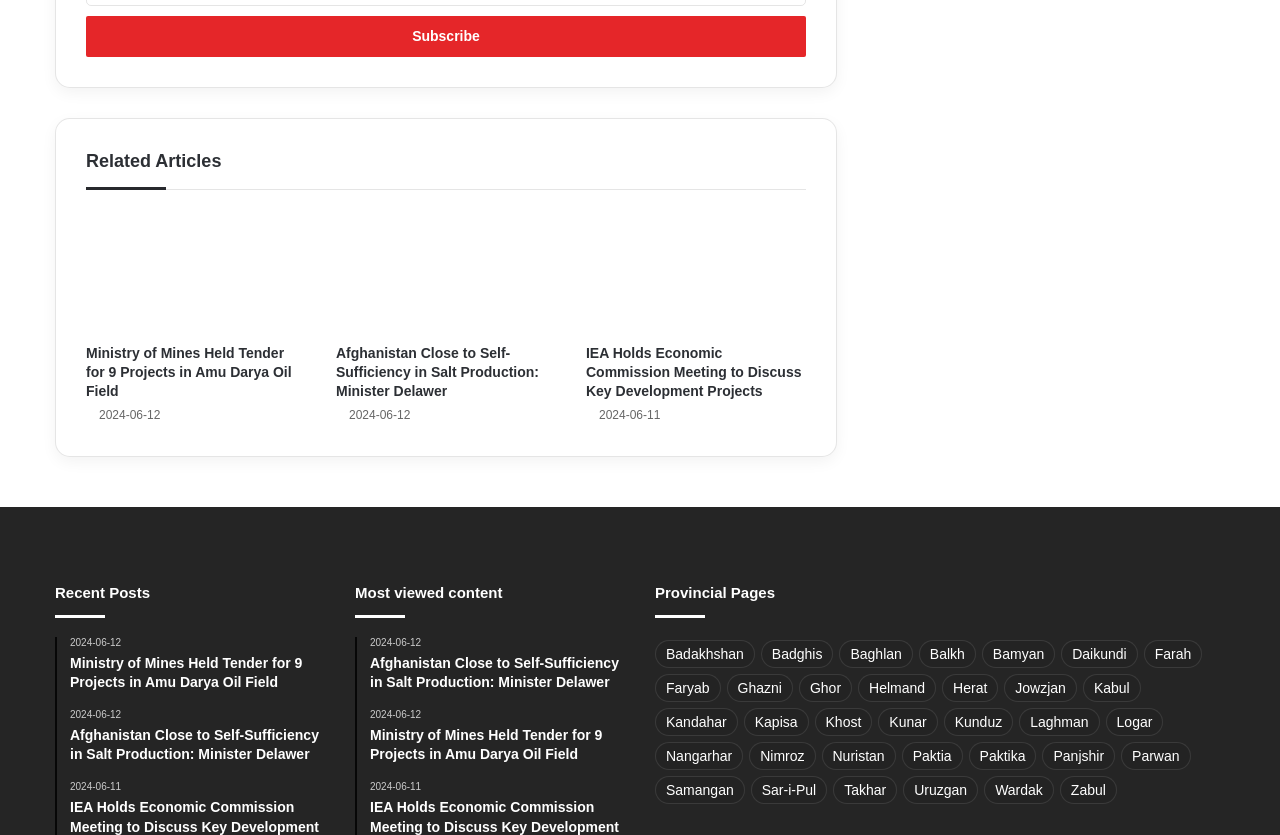Can you show the bounding box coordinates of the region to click on to complete the task described in the instruction: "Read the article about Ministry of Mines Held Tender for 9 Projects in Amu Darya Oil Field"?

[0.067, 0.251, 0.239, 0.4]